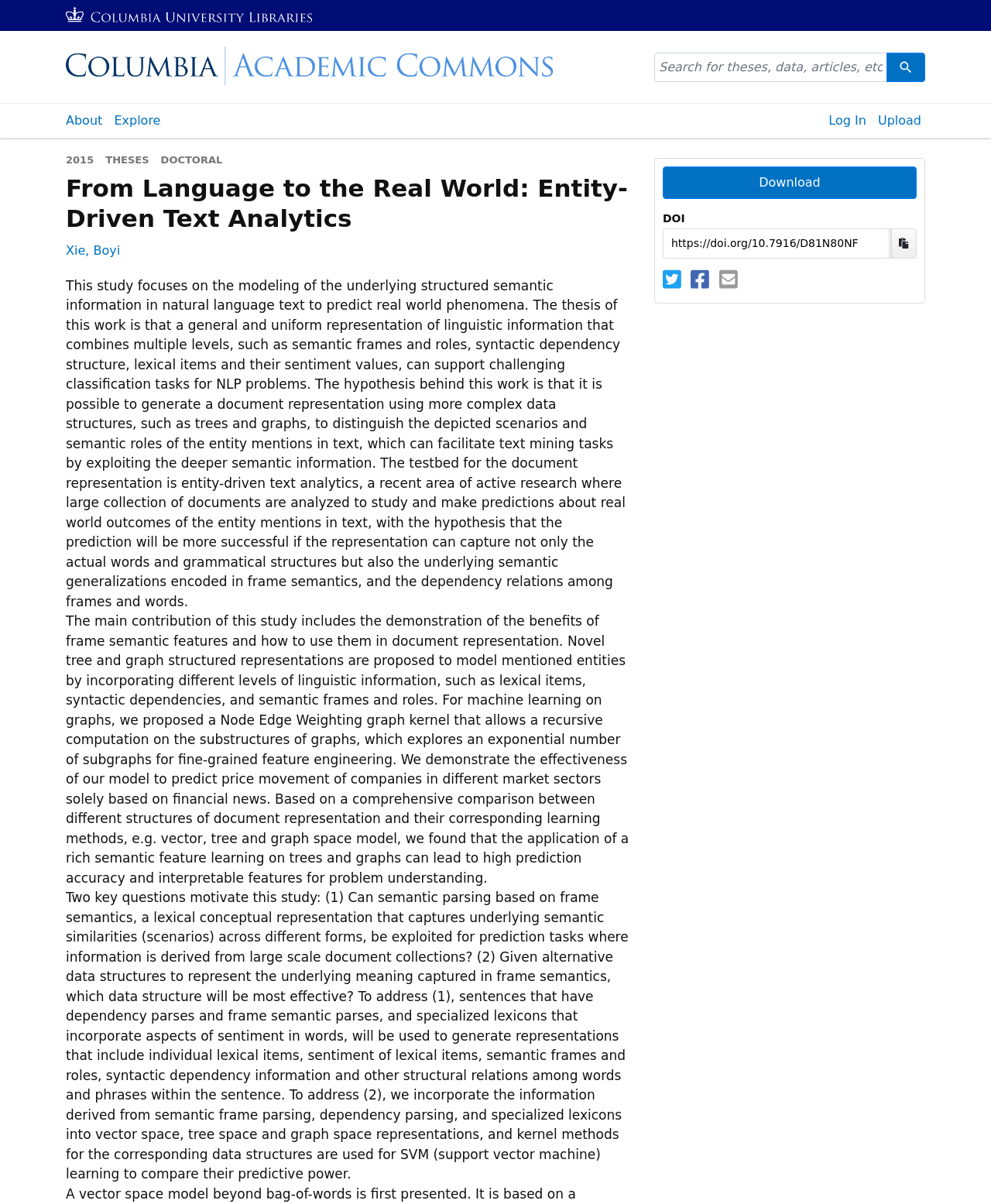Find the bounding box coordinates of the element's region that should be clicked in order to follow the given instruction: "Download the file". The coordinates should consist of four float numbers between 0 and 1, i.e., [left, top, right, bottom].

[0.669, 0.138, 0.925, 0.165]